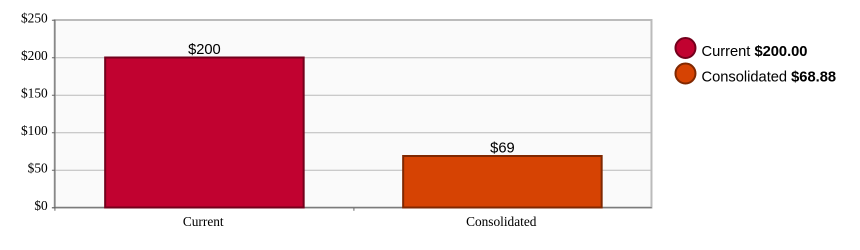What is the 'Consolidated' payment amount?
Can you provide a detailed and comprehensive answer to the question?

The answer can be obtained by looking at the orange bar in the graph, which represents the 'Consolidated' payment. The amount is clearly labeled above the bar as $68.88.